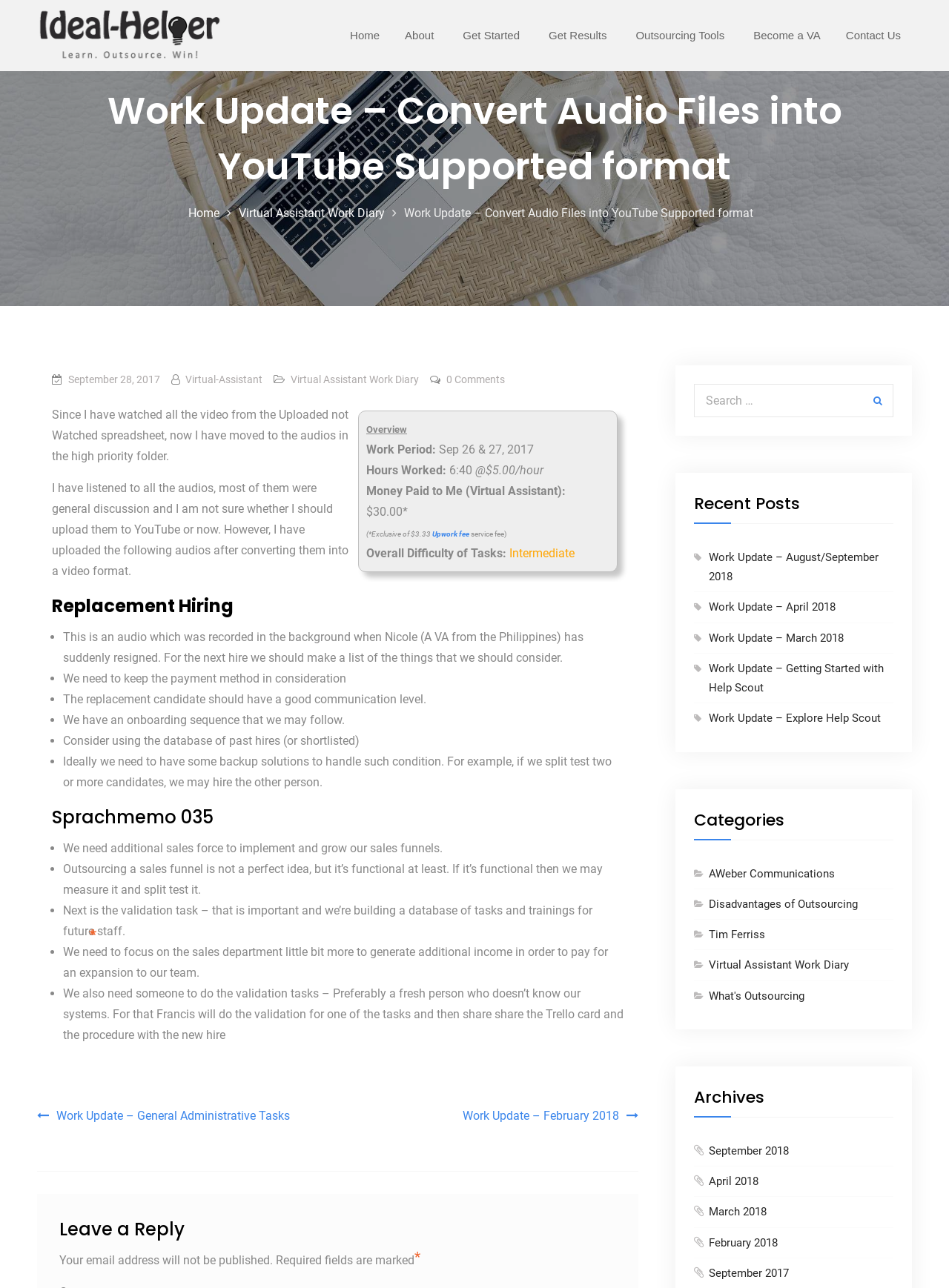Describe all the visual and textual components of the webpage comprehensively.

This webpage is a work diary entry for a virtual assistant, detailing their work period, hours worked, and payment received. At the top of the page, there is a navigation menu with links to "Home", "About", "Get Started", "Get Results", "Outsourcing Tools", "Become a VA", and "Contact Us". Below the navigation menu, there is a heading that reads "Work Update – Convert Audio Files into YouTube Supported format".

The main content of the page is divided into sections. The first section provides an overview of the work period, including the dates worked, hours worked, and payment received. The payment amount is $30.00, with a note that it excludes a $3.33 Upwork fee.

The next section describes the tasks completed during the work period. The virtual assistant listened to audio files, converted them into video format, and uploaded them to YouTube. They also mention that they are unsure about what to do with some of the audio files.

Following this, there are several sections with headings "Replacement Hiring", "Sprachmemo 035", and "Post navigation". These sections appear to be notes or tasks related to hiring a replacement virtual assistant, with points to consider such as payment method, communication level, and onboarding sequence.

At the bottom of the page, there are links to recent posts, including "Work Update – August/September 2018", "Work Update – April 2018", and others. There is also a search bar and a "Leave a Reply" section, where users can enter their email address and leave a comment.